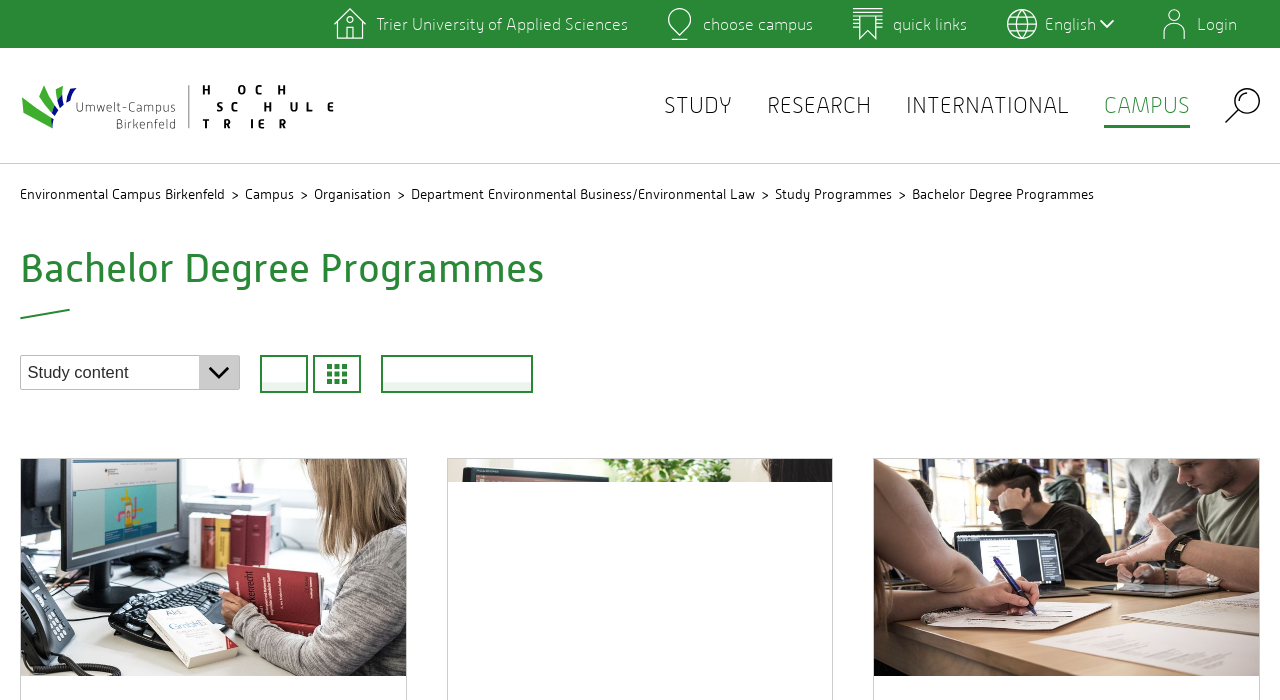Determine the bounding box coordinates for the region that must be clicked to execute the following instruction: "search for something".

[0.957, 0.126, 0.984, 0.176]